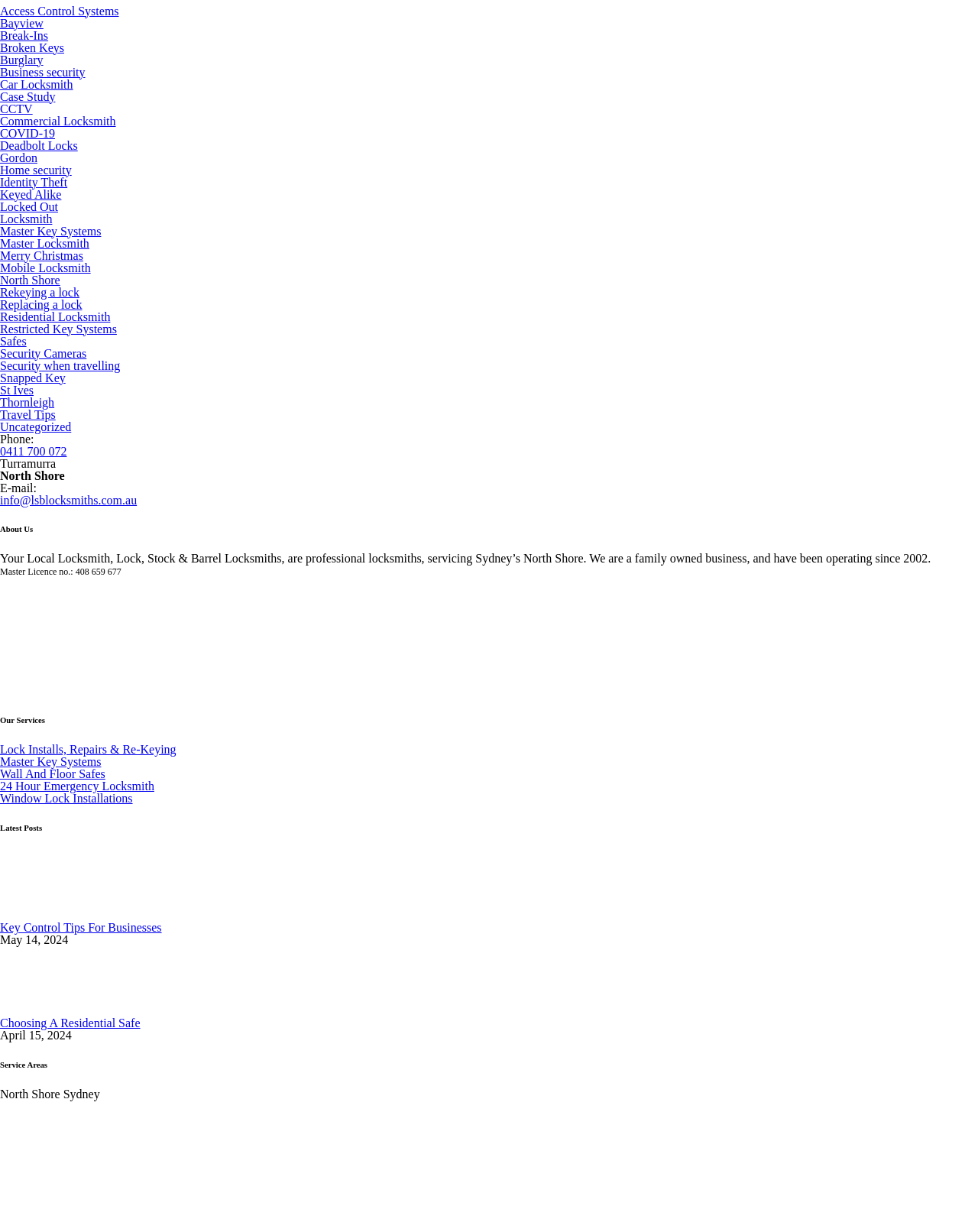Refer to the image and offer a detailed explanation in response to the question: What is the phone number on the webpage?

I found the phone number by looking at the static text element that says 'Phone:' and then finding the link element next to it, which contains the phone number.